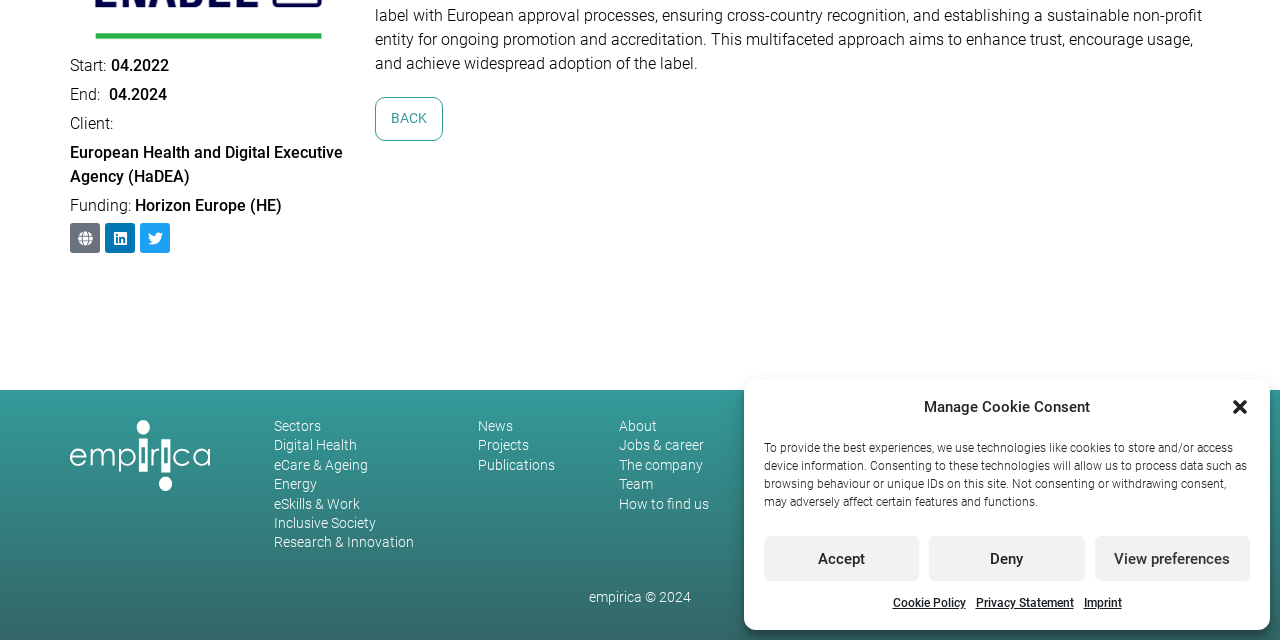Locate the bounding box of the UI element with the following description: "How to find us".

[0.484, 0.777, 0.554, 0.8]